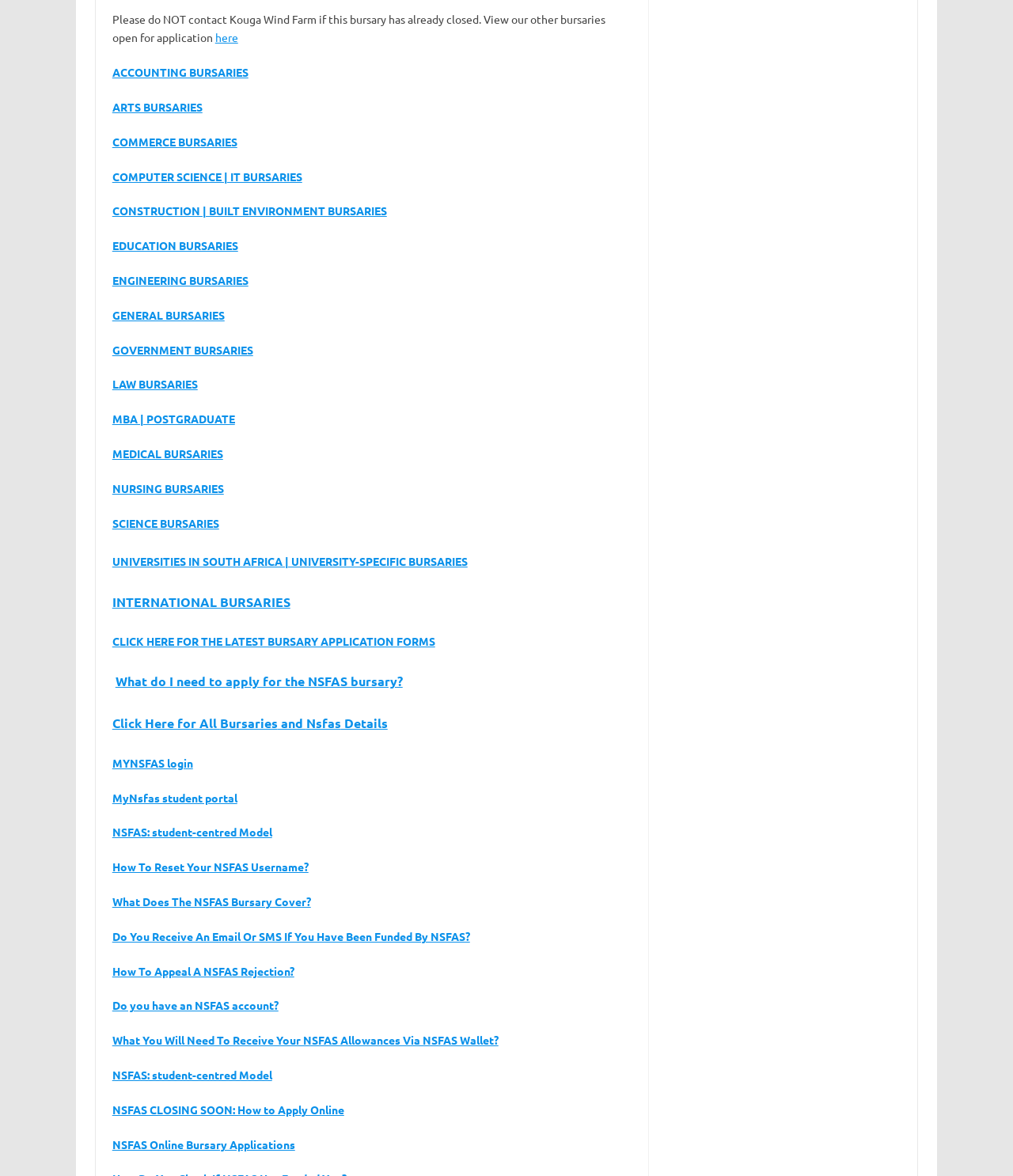Pinpoint the bounding box coordinates of the clickable area necessary to execute the following instruction: "View other bursaries open for application". The coordinates should be given as four float numbers between 0 and 1, namely [left, top, right, bottom].

[0.212, 0.026, 0.235, 0.038]